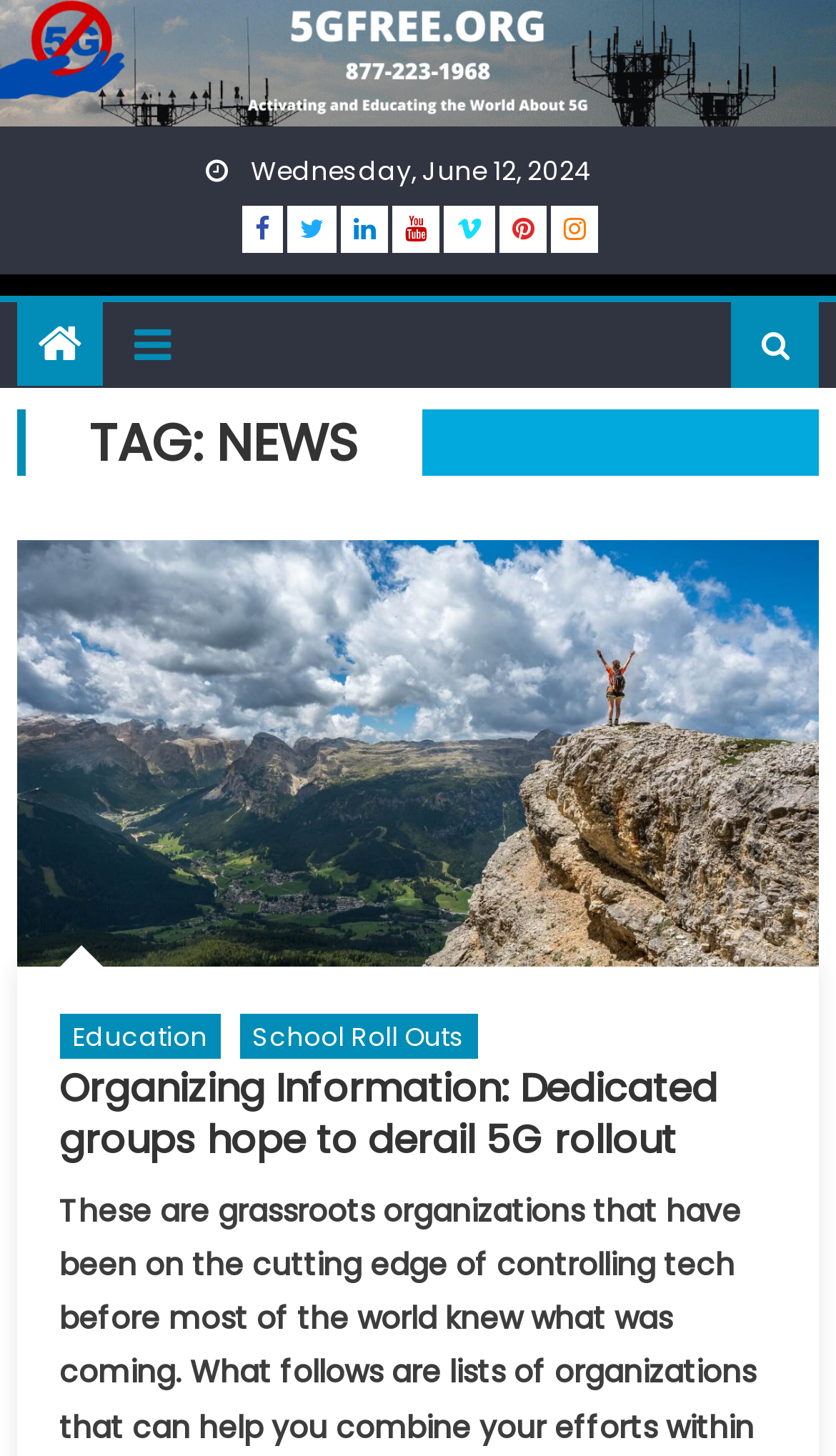Locate the bounding box of the UI element described in the following text: "Skip to content".

[0.0, 0.0, 0.274, 0.037]